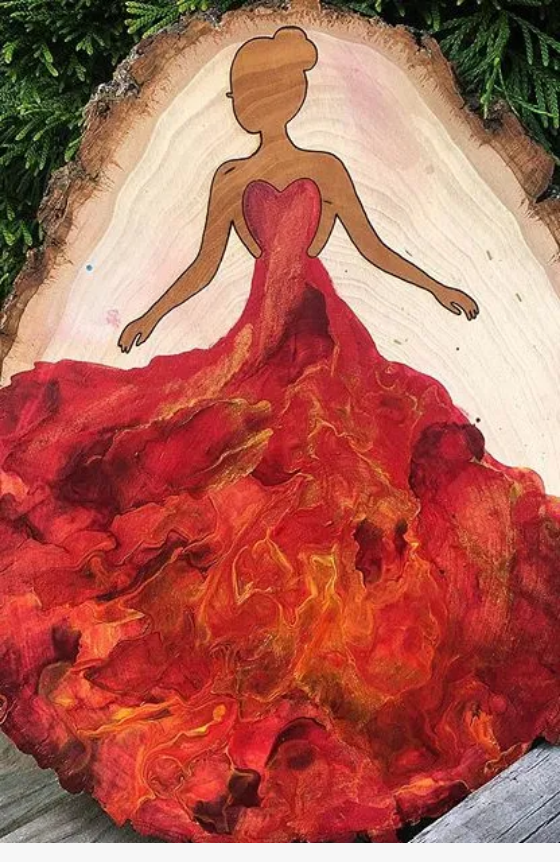What colors are featured in the woman's gown?
Using the information from the image, give a concise answer in one word or a short phrase.

Red, orange, and gold